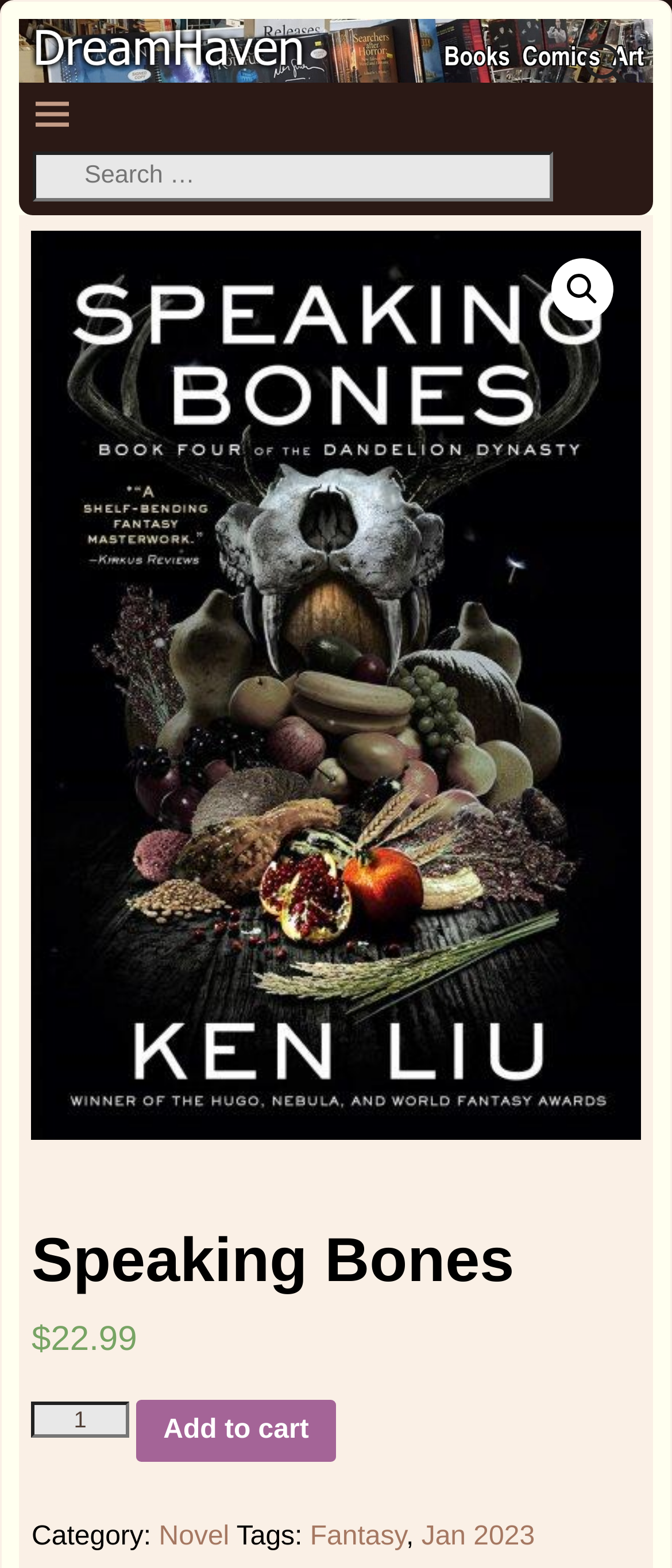Please identify the bounding box coordinates of where to click in order to follow the instruction: "Search for a book".

[0.854, 0.018, 0.946, 0.067]